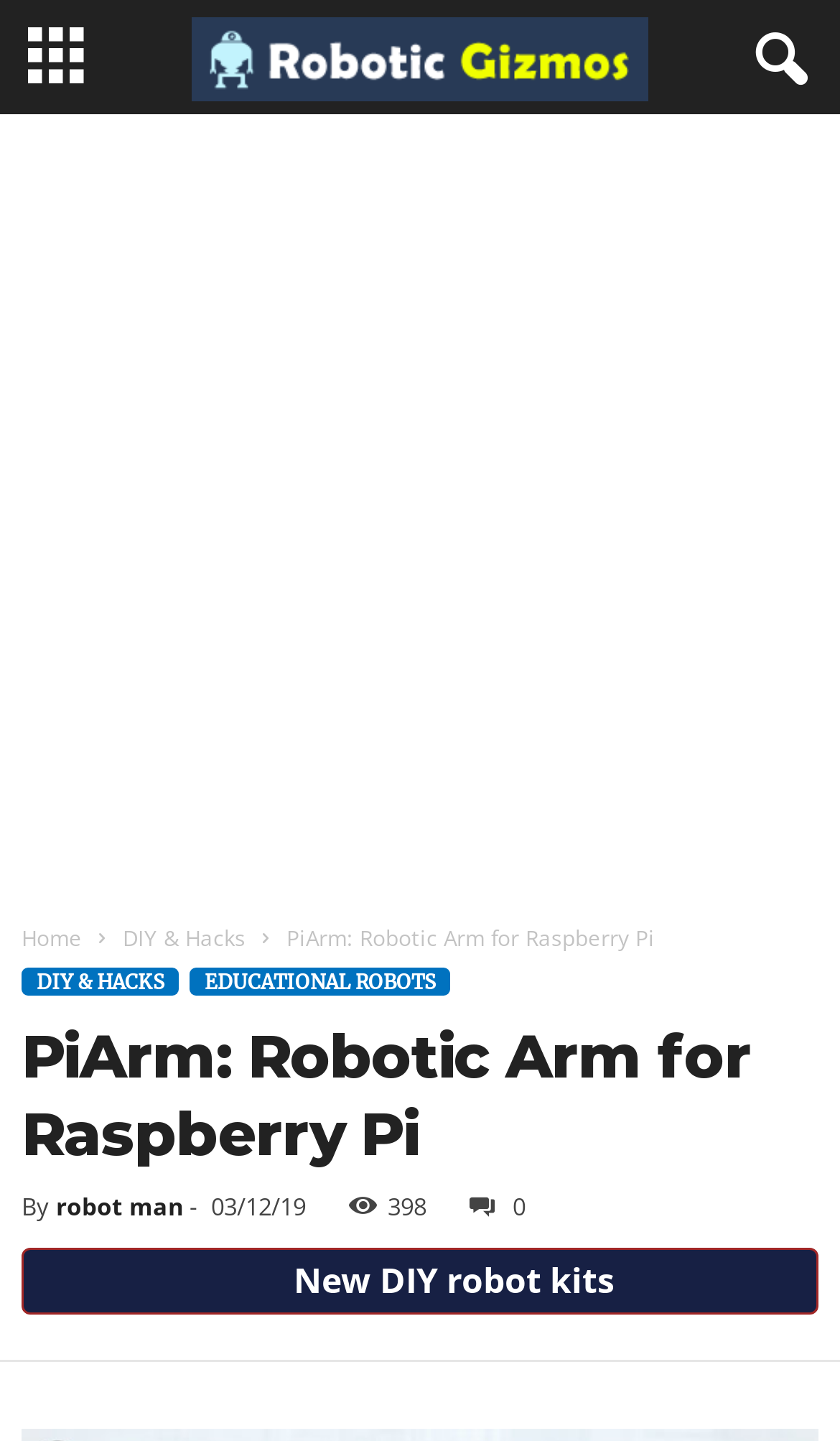Determine the bounding box coordinates of the clickable area required to perform the following instruction: "click the robot man link". The coordinates should be represented as four float numbers between 0 and 1: [left, top, right, bottom].

[0.067, 0.826, 0.218, 0.848]